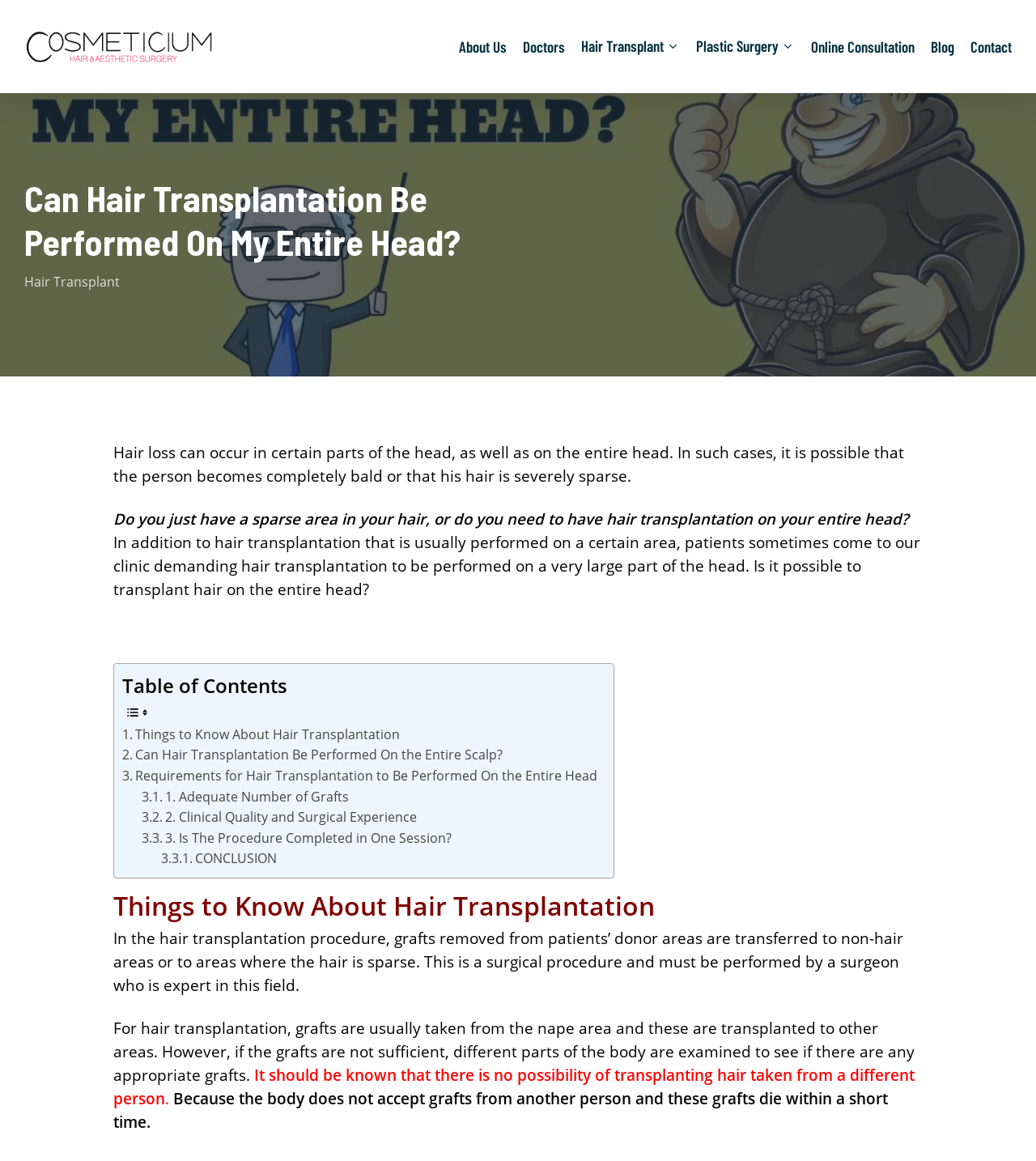Based on the element description "Contact", predict the bounding box coordinates of the UI element.

[0.937, 0.034, 0.977, 0.046]